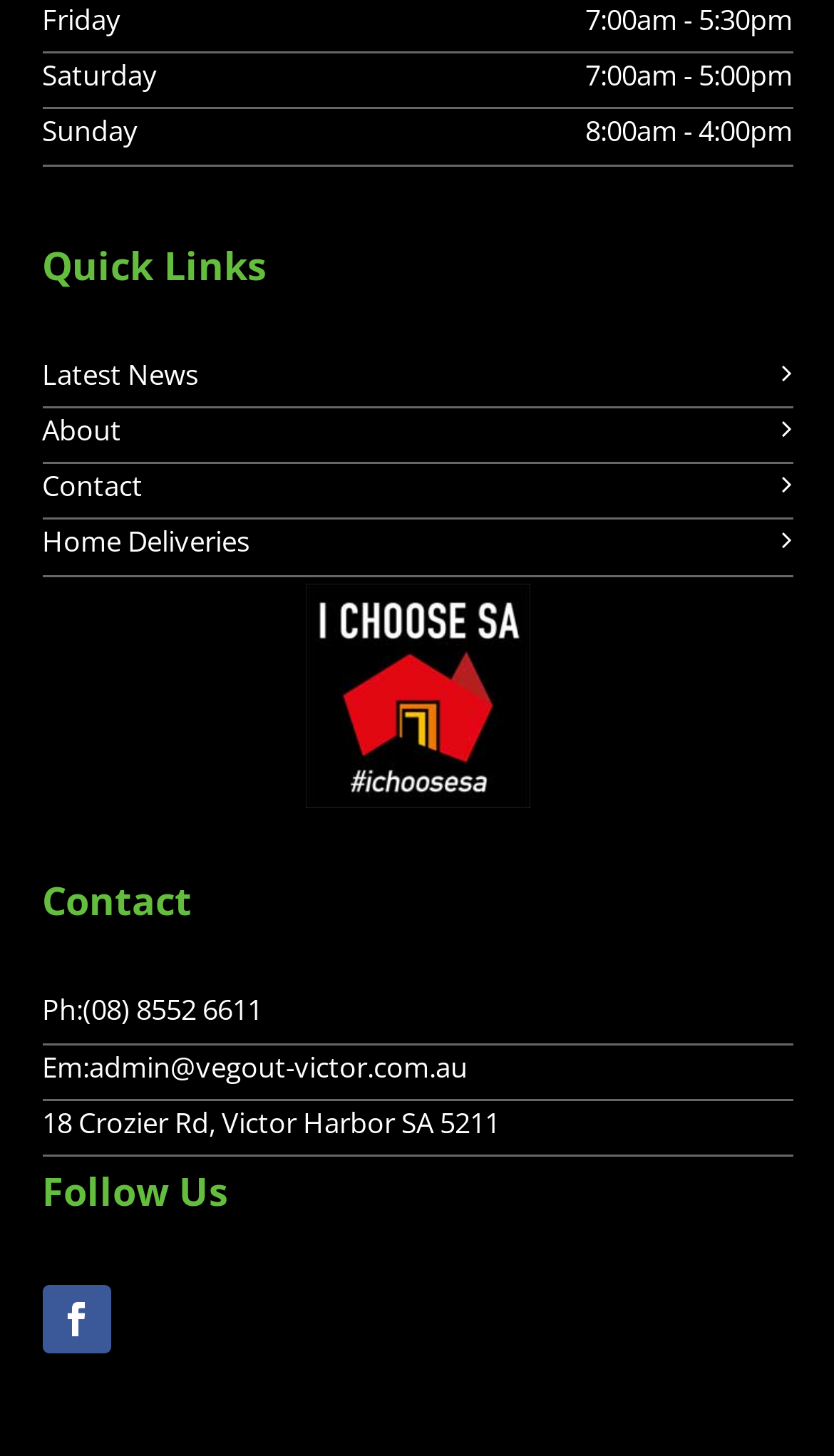What is the address of the business?
Using the image, elaborate on the answer with as much detail as possible.

I found the address by looking at the text '18 Crozier Rd, Victor Harbor SA 5211' on the webpage, which appears to be the physical location of the business.